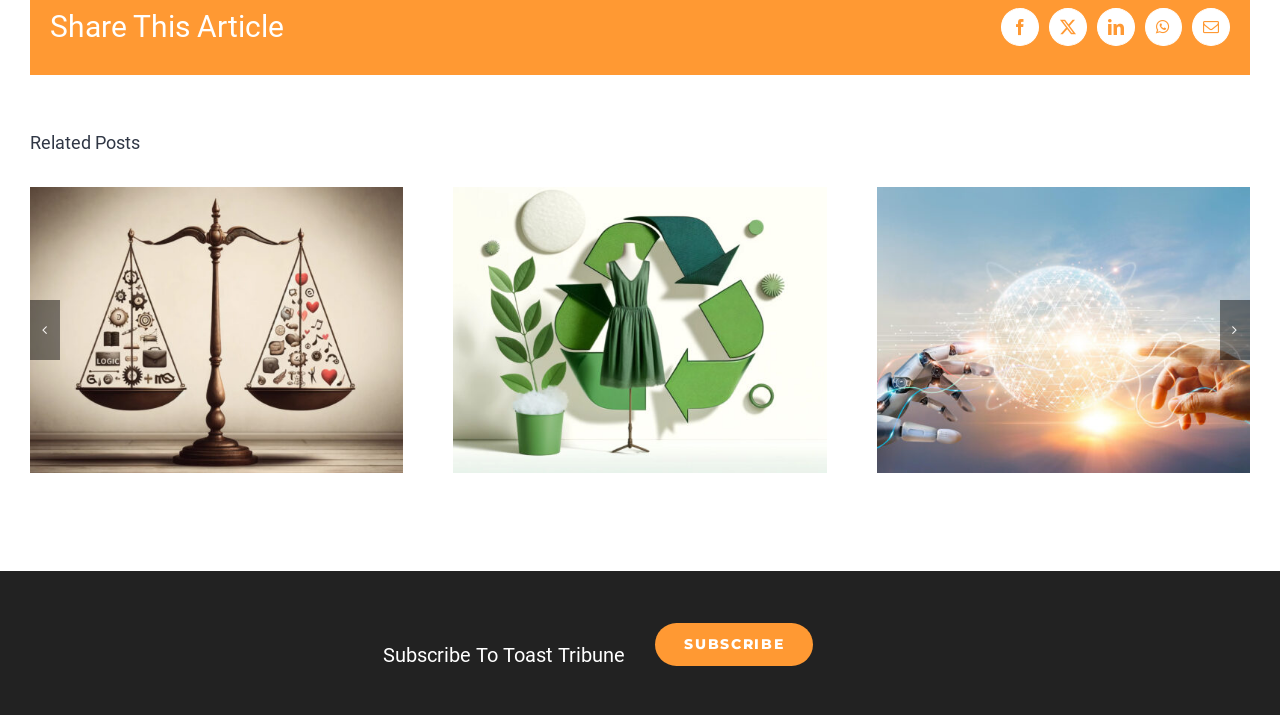Could you specify the bounding box coordinates for the clickable section to complete the following instruction: "View related post 'The power of persuasion'"?

[0.101, 0.412, 0.238, 0.52]